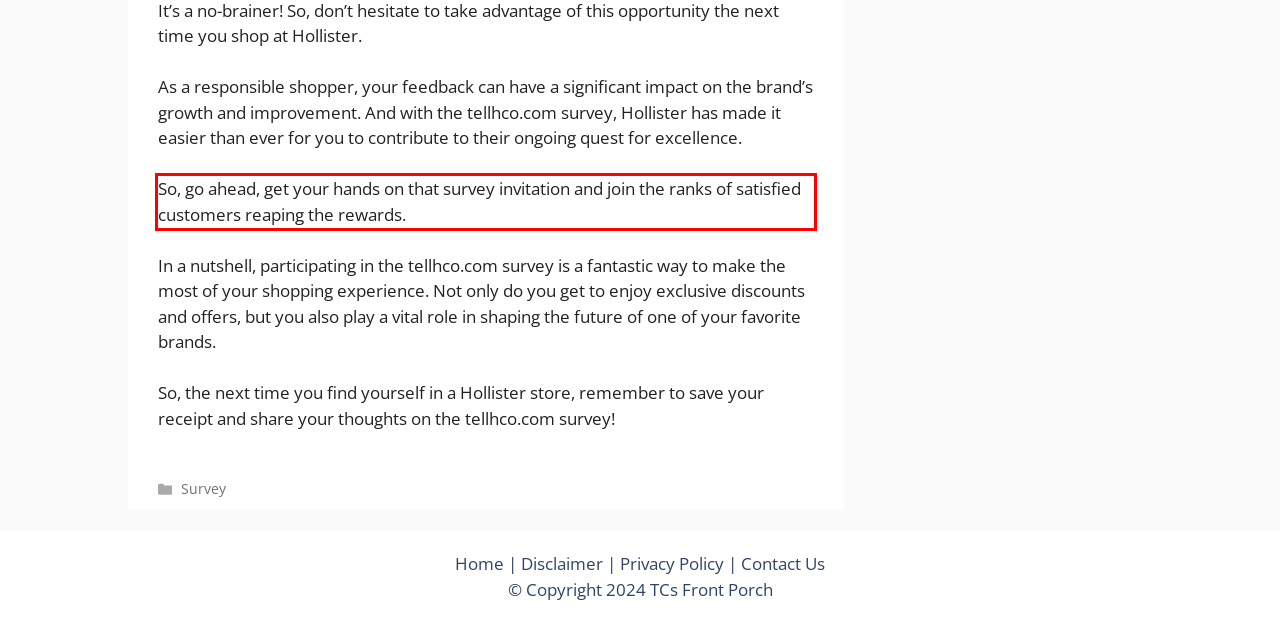Extract and provide the text found inside the red rectangle in the screenshot of the webpage.

So, go ahead, get your hands on that survey invitation and join the ranks of satisfied customers reaping the rewards.